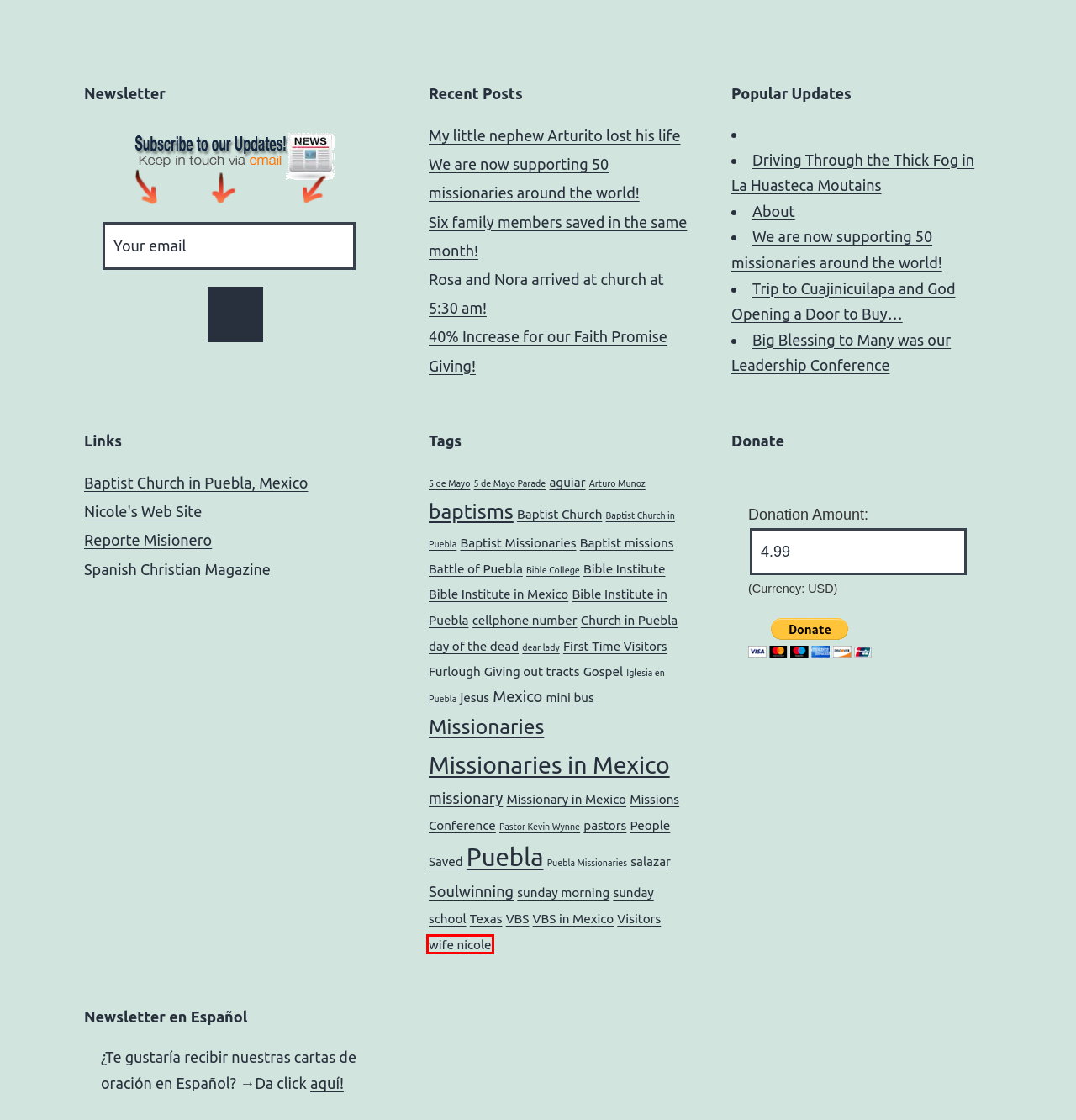Given a screenshot of a webpage with a red bounding box around an element, choose the most appropriate webpage description for the new page displayed after clicking the element within the bounding box. Here are the candidates:
A. Missionary in Mexico – Reaching Puebla
B. day of the dead – Reaching Puebla
C. Bible Institute in Puebla – Reaching Puebla
D. jesus – Reaching Puebla
E. Bible College – Reaching Puebla
F. Soulwinning – Reaching Puebla
G. Puebla – Reaching Puebla
H. wife nicole – Reaching Puebla

H